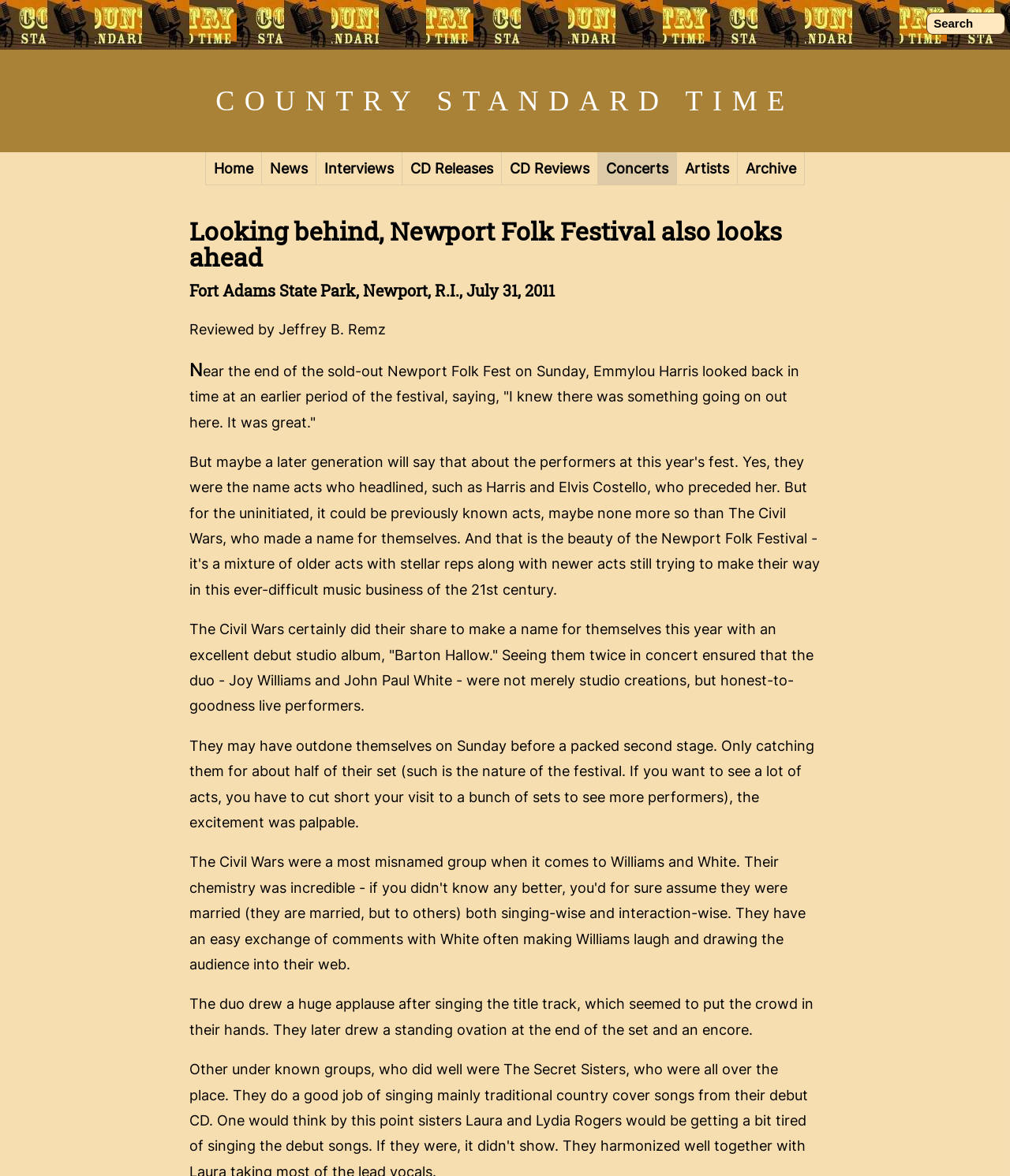Describe all visible elements and their arrangement on the webpage.

This webpage is a concert review of the Newport Folk Festival. At the top, there is a search bar with the text "Search" on the right side. Below the search bar, there are several links to different sections of the website, including "Home", "News", "Interviews", "CD Releases", "CD Reviews", "Concerts", "Artists", and "Archive". These links are aligned horizontally and take up about half of the page width.

The main content of the webpage is a review of the Newport Folk Festival, which took place at Fort Adams State Park in Newport, Rhode Island on July 31, 2011. The review is written by Jeffrey B. Remz and is divided into several paragraphs. The title of the review, "Looking behind, Newport Folk Festival also looks ahead", is displayed prominently at the top of the main content area.

The review discusses the performances of various artists, including Emmylou Harris and The Civil Wars. There are several paragraphs of text that describe the performances, with quotes from the artists and details about their sets. The text is arranged in a single column that takes up most of the page width.

Overall, the webpage has a simple layout with a focus on the concert review. The search bar and links to other sections of the website are located at the top, while the main content is a detailed review of the Newport Folk Festival.